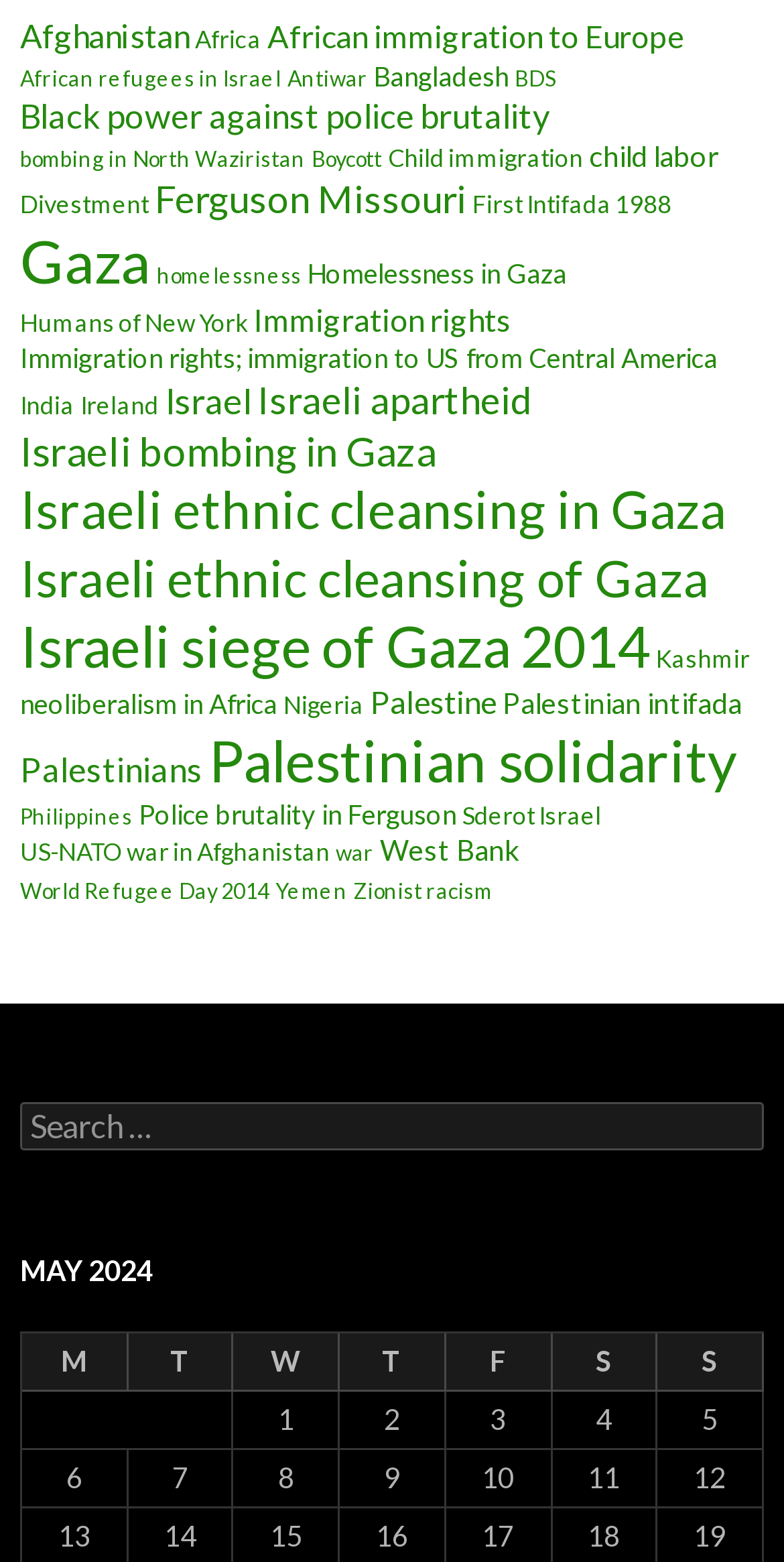Identify the bounding box coordinates of the region I need to click to complete this instruction: "View the Palestinian solidarity page".

[0.267, 0.464, 0.941, 0.508]